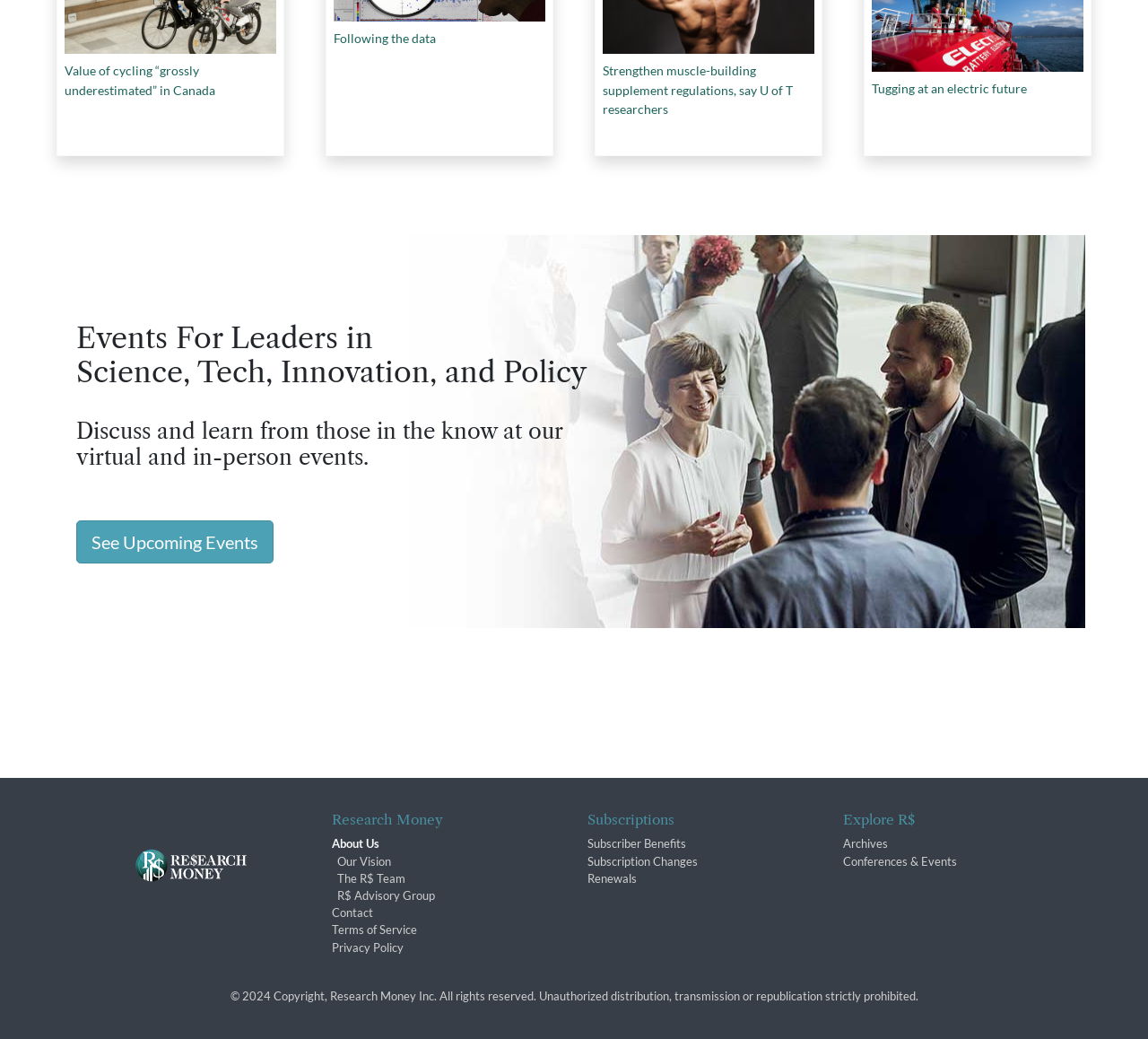Given the webpage screenshot, identify the bounding box of the UI element that matches this description: "Archives".

[0.734, 0.805, 0.773, 0.819]